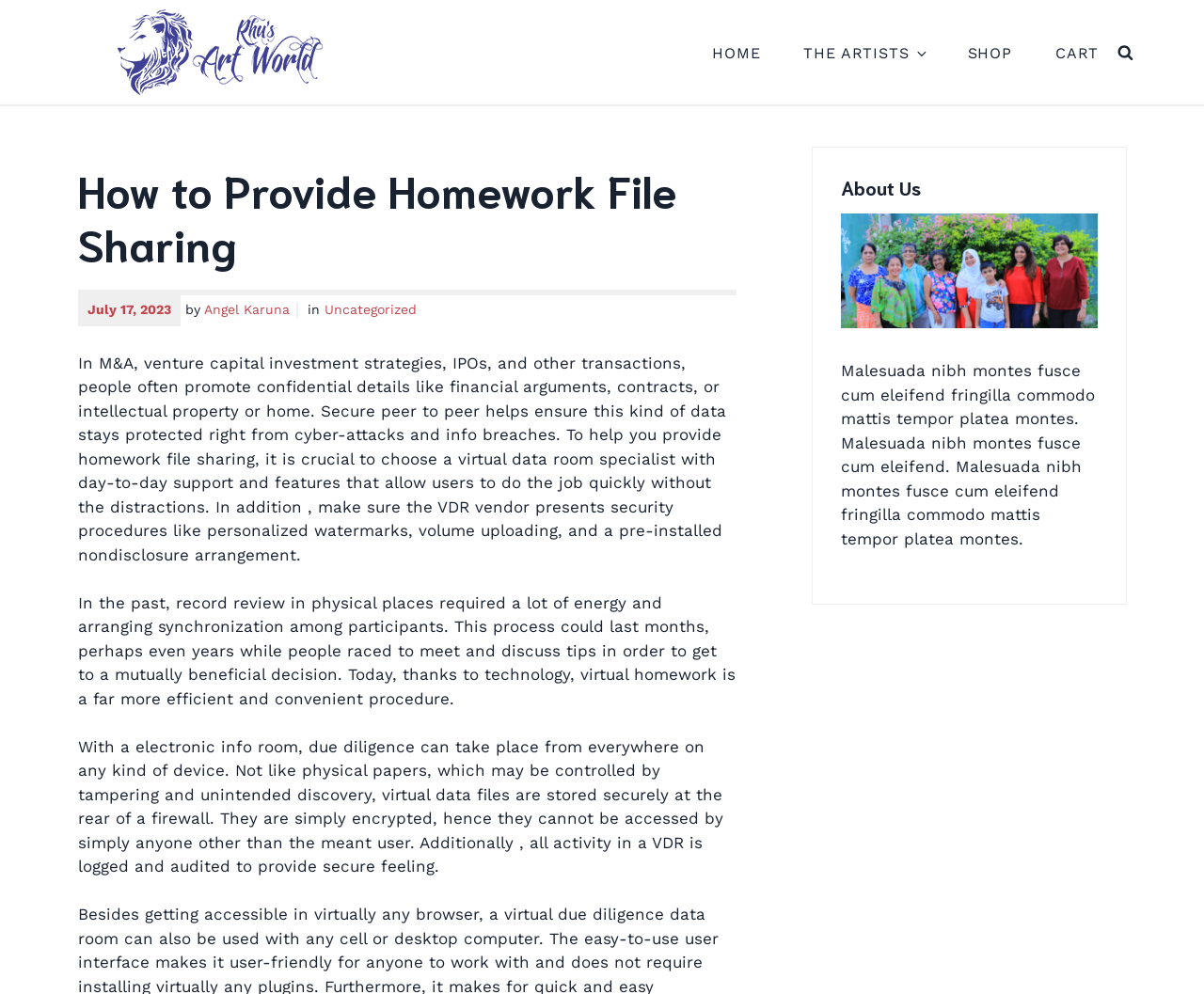Locate the bounding box coordinates of the item that should be clicked to fulfill the instruction: "Click on the 'HOME' link".

[0.591, 0.032, 0.632, 0.073]